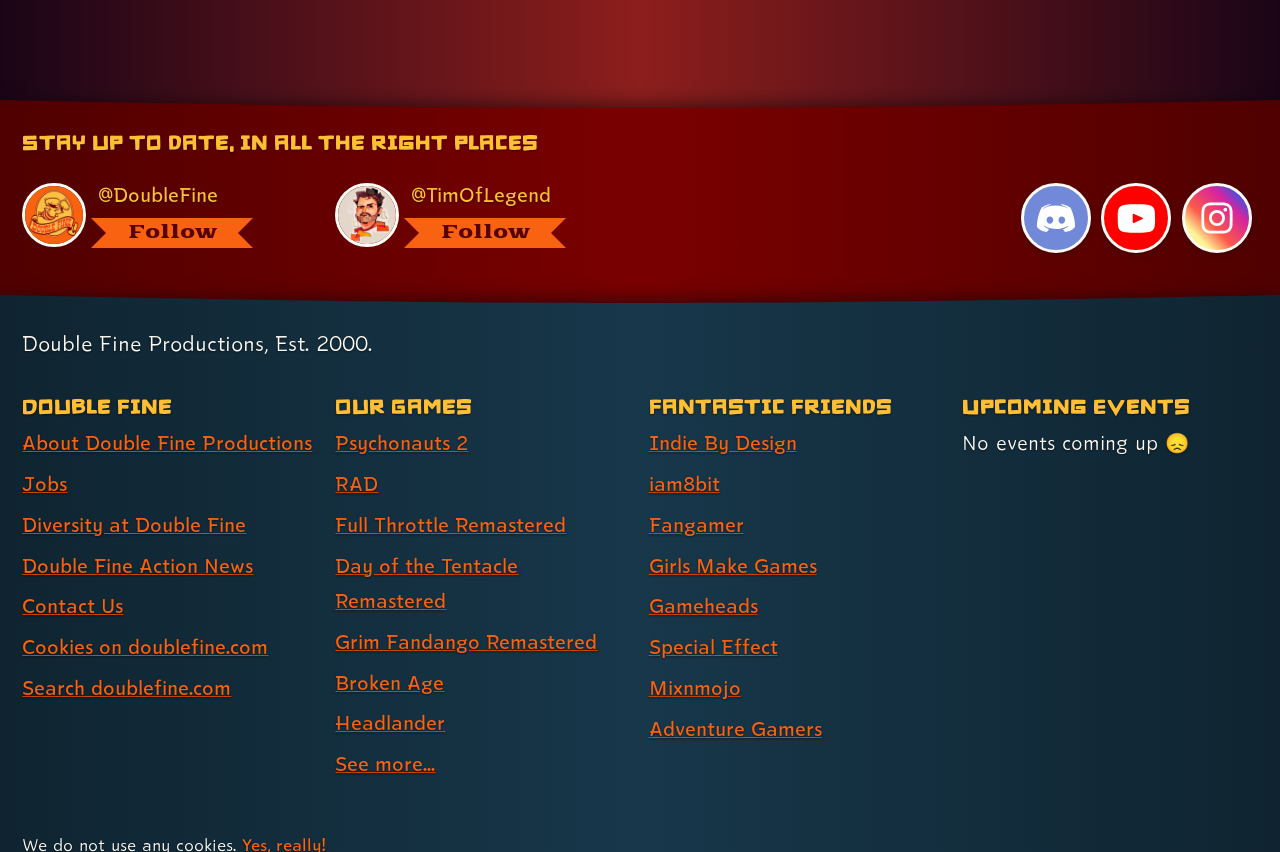Identify the bounding box coordinates of the section to be clicked to complete the task described by the following instruction: "Check upcoming events". The coordinates should be four float numbers between 0 and 1, formatted as [left, top, right, bottom].

[0.751, 0.453, 0.983, 0.5]